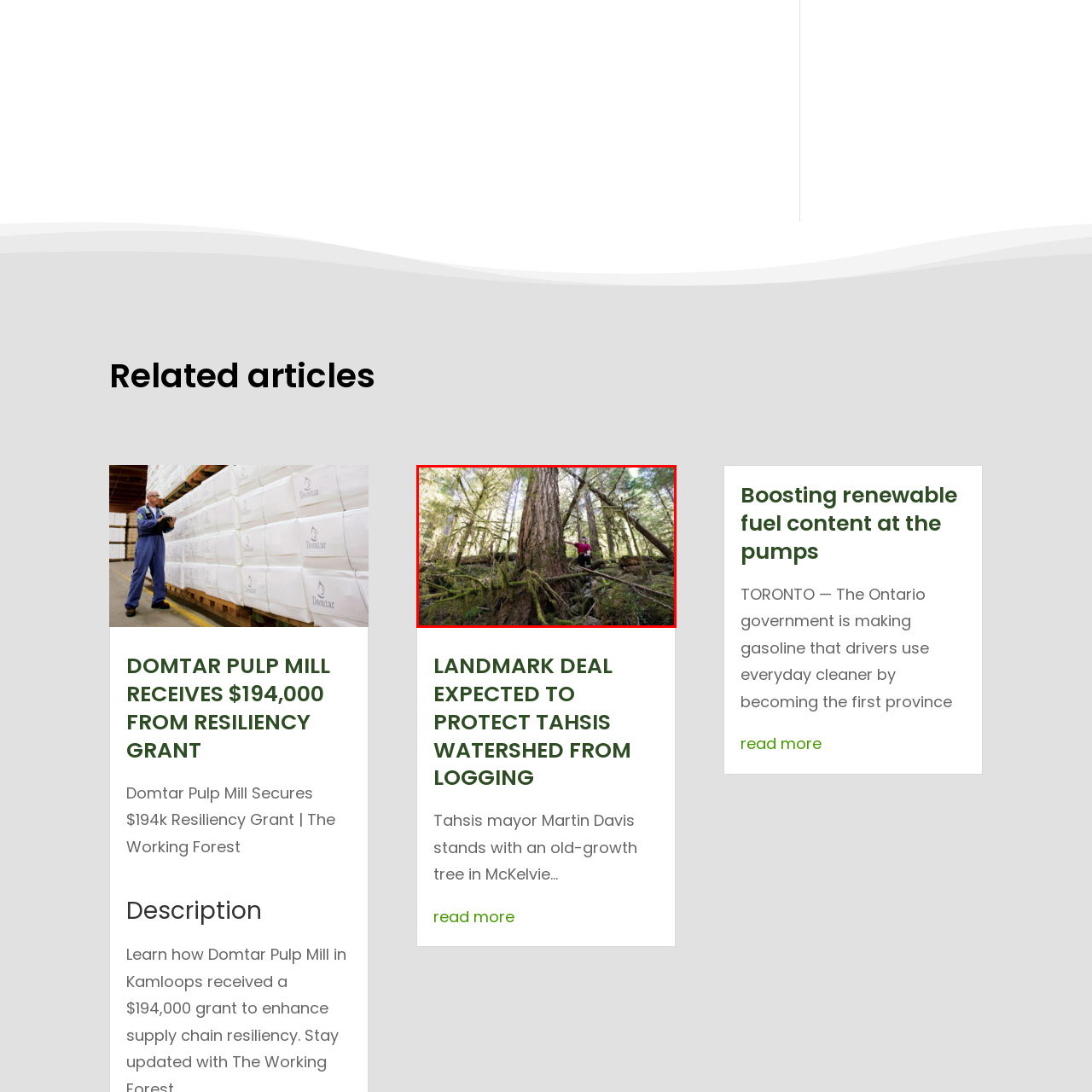Analyze the image surrounded by the red box and respond concisely: What is the effect of sunlight on the scene?

Warm glow